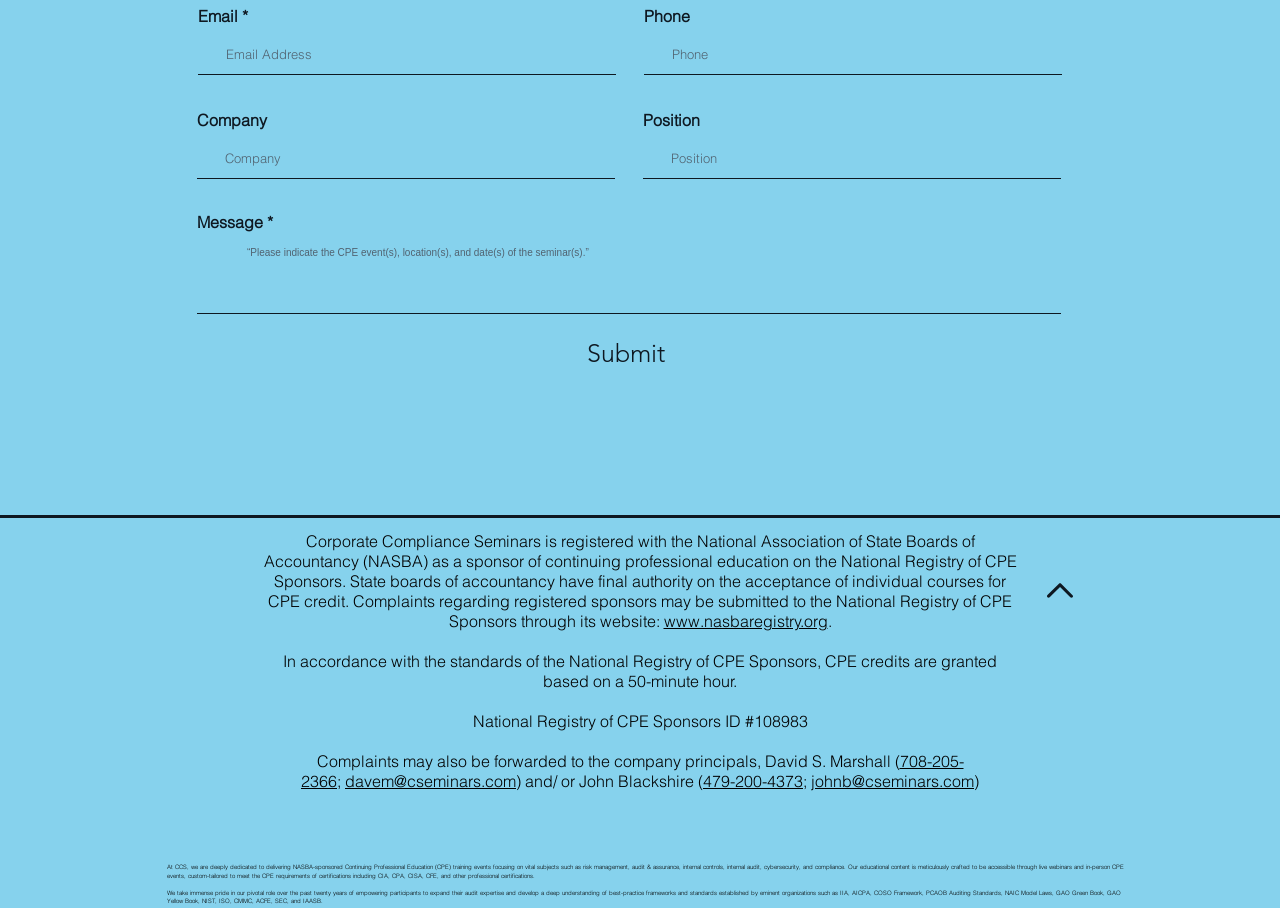Determine the bounding box coordinates of the clickable element to complete this instruction: "Enter email address". Provide the coordinates in the format of four float numbers between 0 and 1, [left, top, right, bottom].

[0.155, 0.037, 0.481, 0.083]